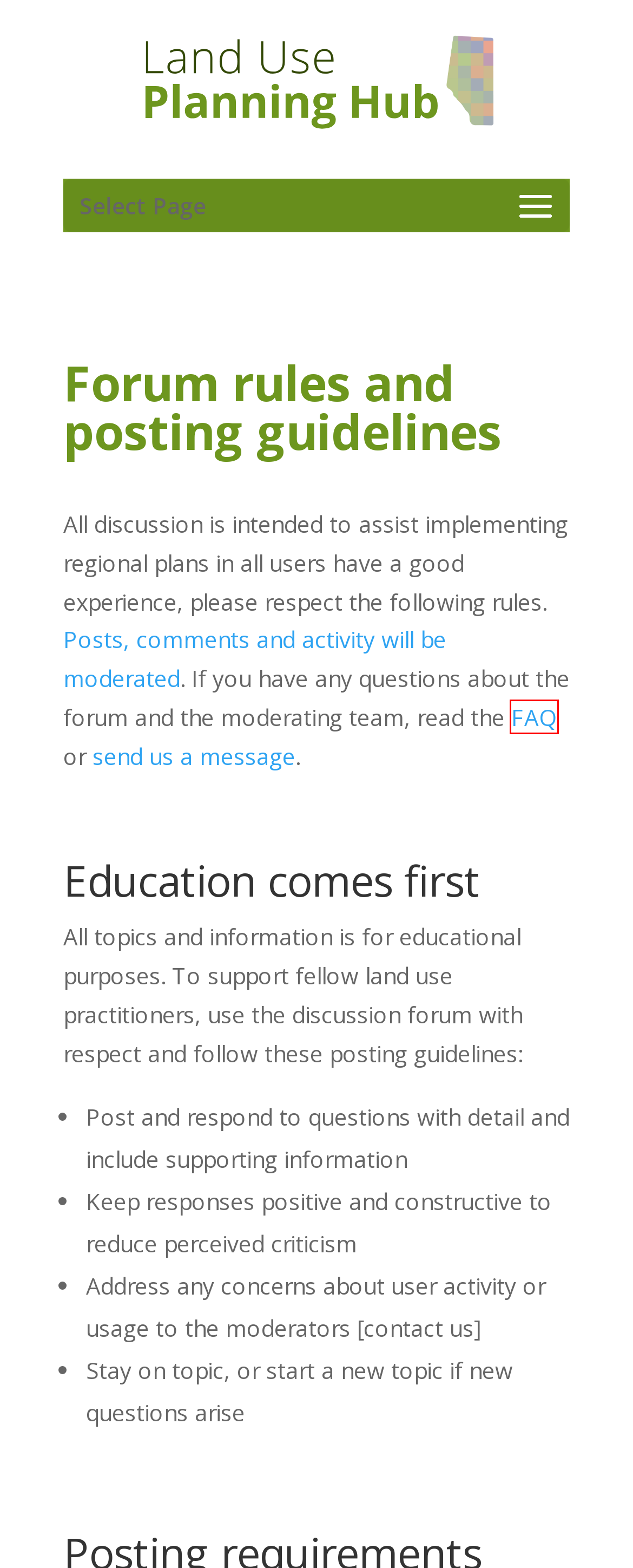You are presented with a screenshot of a webpage containing a red bounding box around an element. Determine which webpage description best describes the new webpage after clicking on the highlighted element. Here are the candidates:
A. Land Use Planning Hub - Information and resources on land use planning
B. About - Land Use Planning Hub
C. Datasets for Alberta land use planning - Land Use Planning Hub
D. Terms and Conditions - Land Use Planning Hub
E. Frequently Asked Questions - Land Use Planning Hub
F. Privacy Policy - Land Use Planning Hub
G. Contact - Land Use Planning Hub
H. Pages - ContactLUS

E